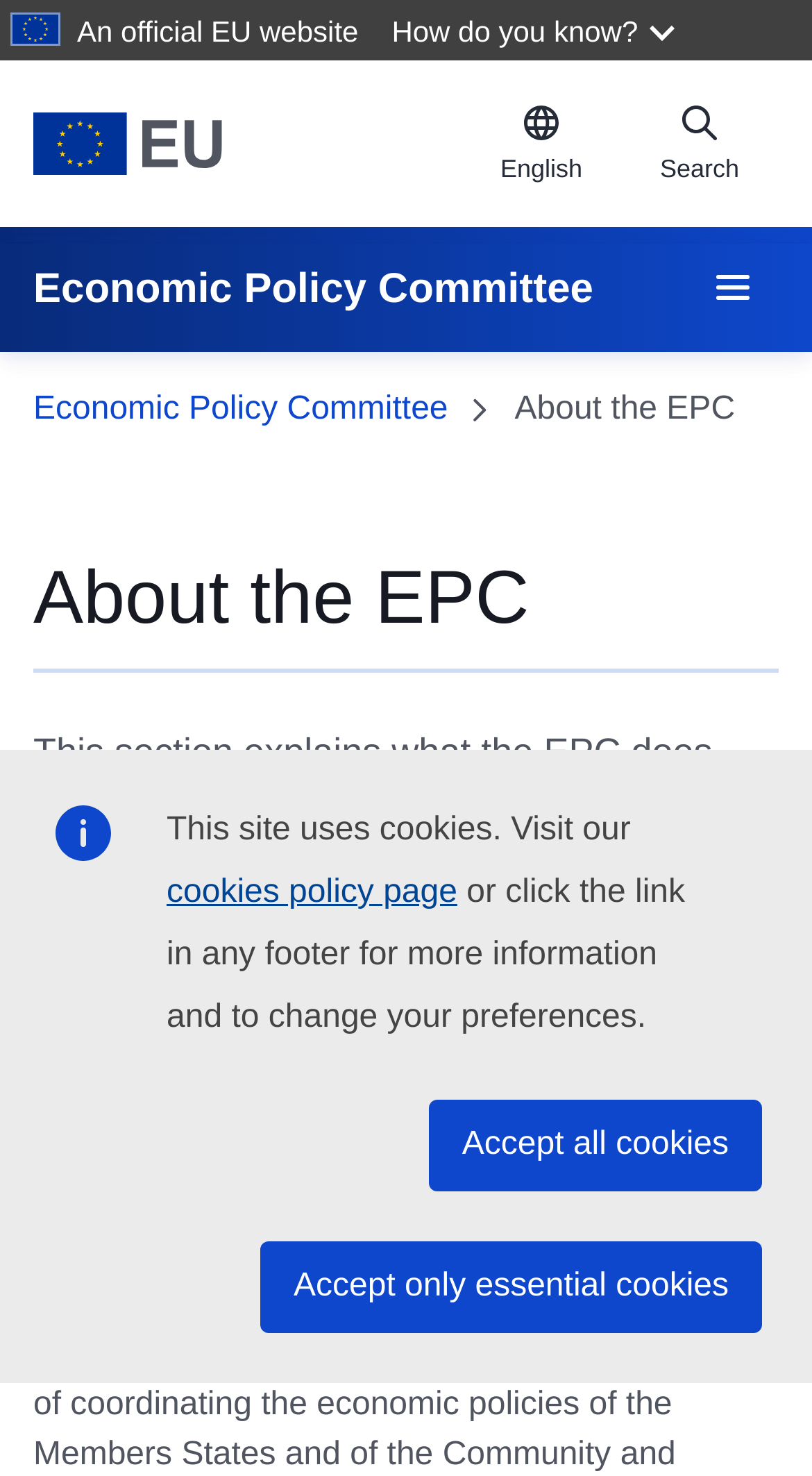Please locate the bounding box coordinates of the element's region that needs to be clicked to follow the instruction: "Go to home page". The bounding box coordinates should be provided as four float numbers between 0 and 1, i.e., [left, top, right, bottom].

[0.041, 0.076, 0.569, 0.119]